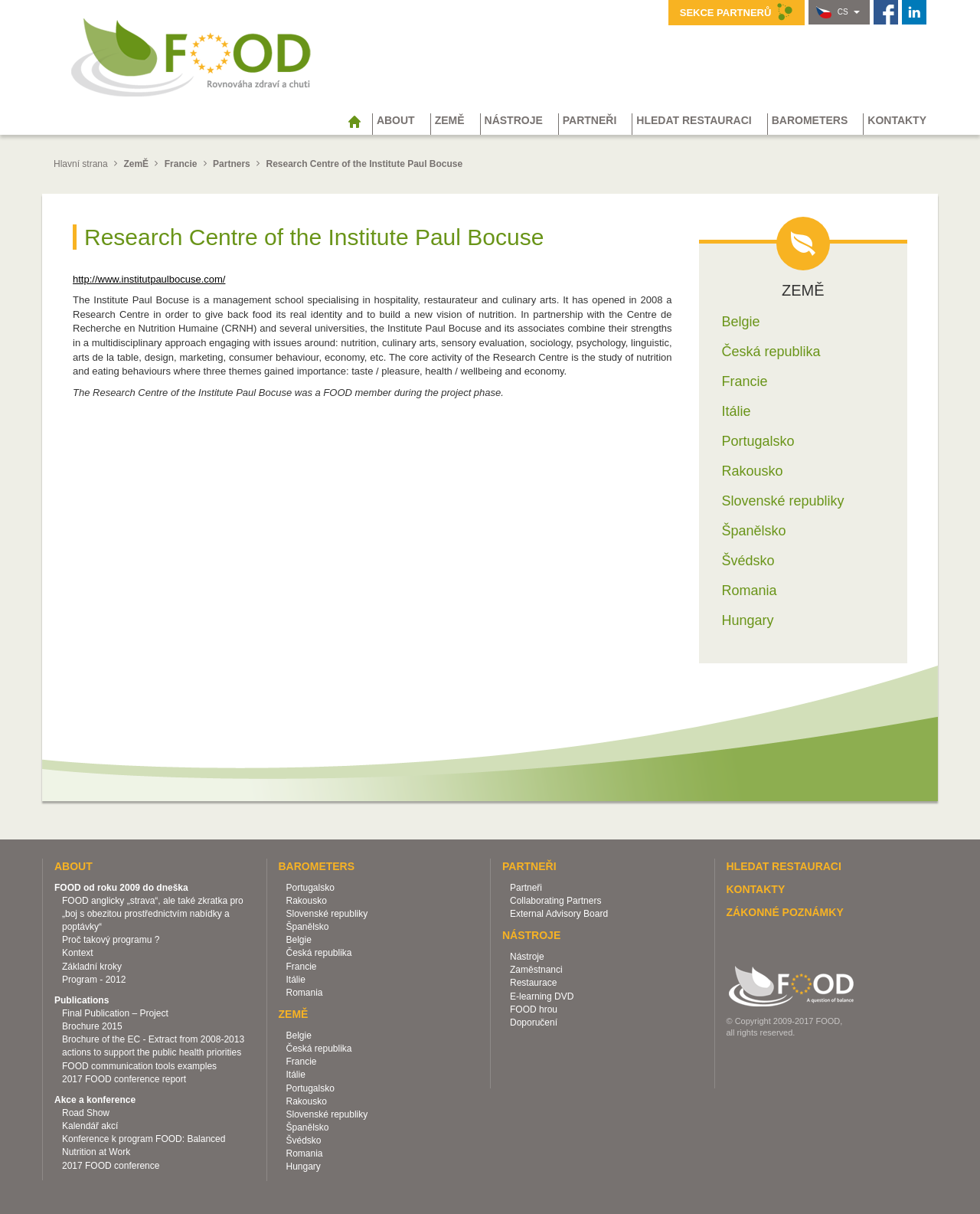Use a single word or phrase to answer the question:
What is the name of the research centre?

Research Centre of the Institute Paul Bocuse